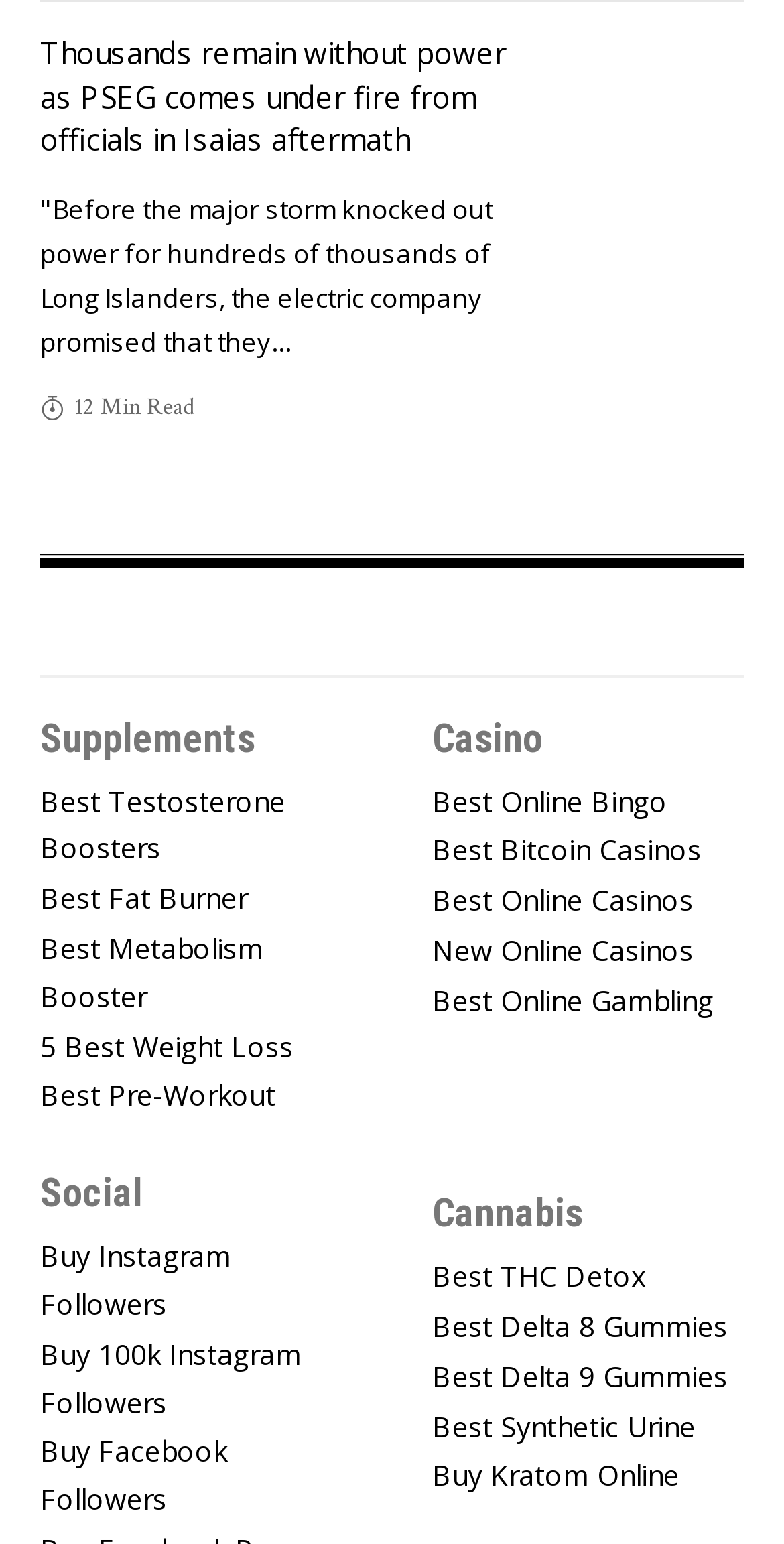From the details in the image, provide a thorough response to the question: How many minutes does it take to read the main article?

The StaticText element with the text '12 Min Read' suggests that it takes 12 minutes to read the main article.